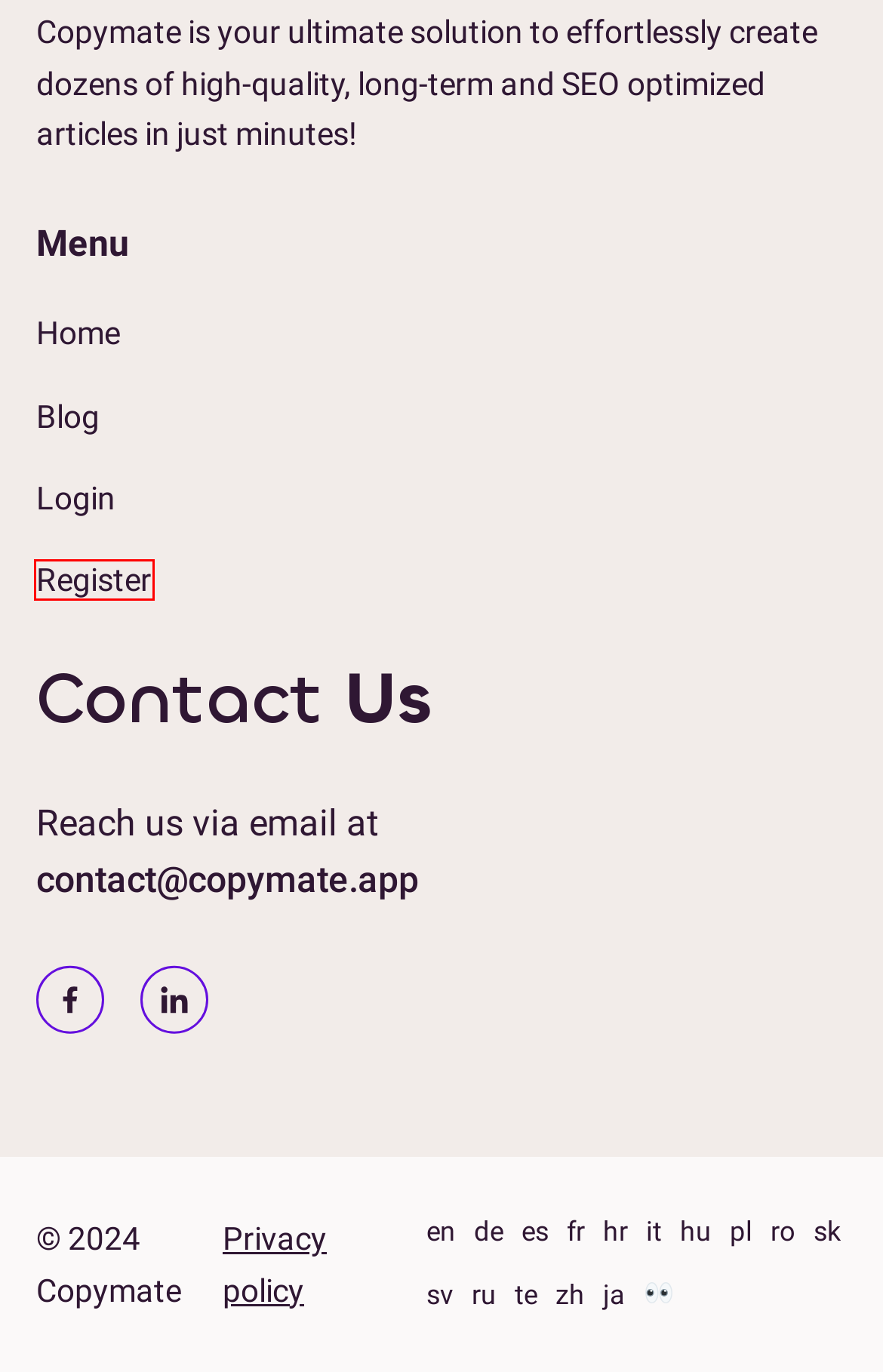A screenshot of a webpage is provided, featuring a red bounding box around a specific UI element. Identify the webpage description that most accurately reflects the new webpage after interacting with the selected element. Here are the candidates:
A. Copymate Privacy Policy - Safeguarding Your Data
B. NeuronWriter – Content optimization with #semanticSEO | NeuronWriter
C. Copymate - AI‑Powered SEO Content Generator
D. seo copywriting - analysis details | NEURONwriter - powered by CONTADU
E. Copymate - SEO Content Generator: Effortless & Powerful Content Creation
F. SEO Content Generator: Skyrocket Your Rankings
G. Multi - Copymate
H. Help - Copymate

F